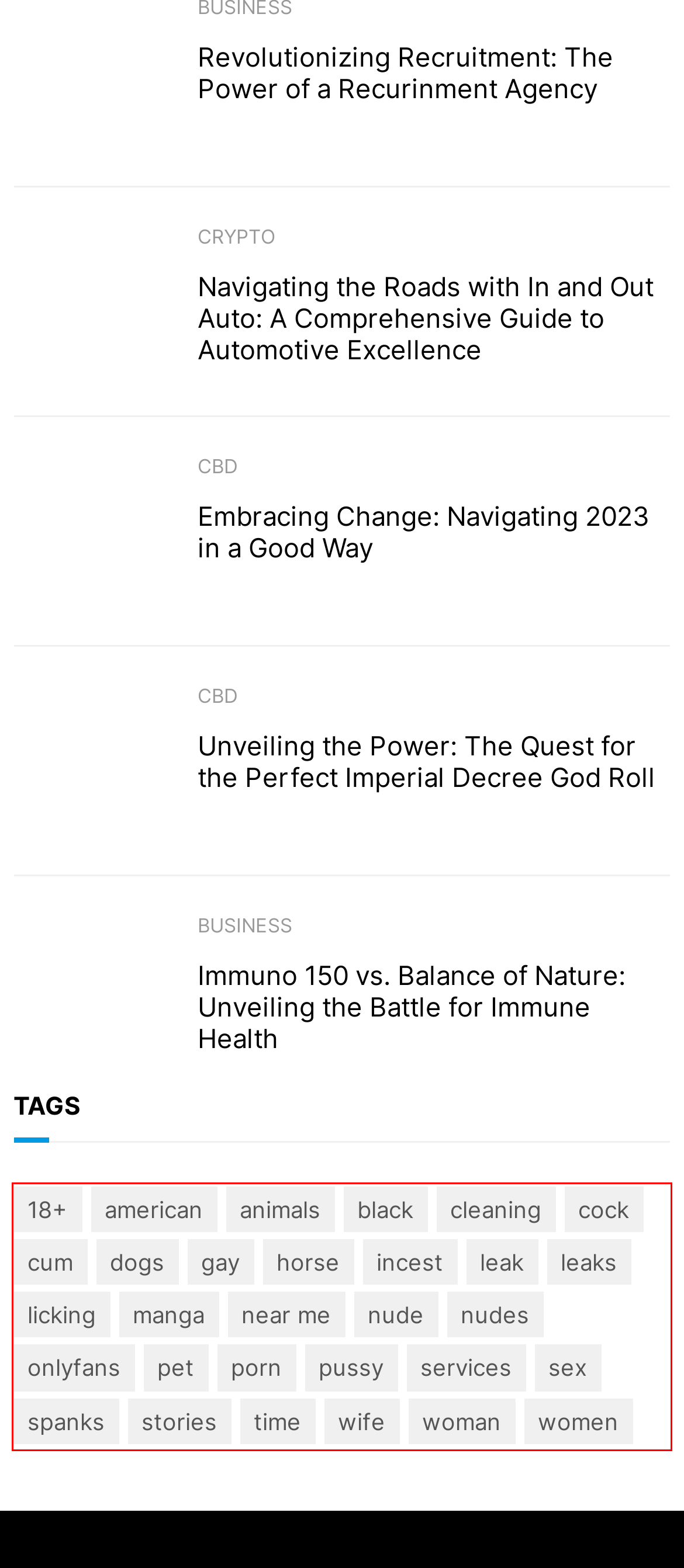You have a screenshot of a webpage where a UI element is enclosed in a red rectangle. Perform OCR to capture the text inside this red rectangle.

18+ american animals black cleaning cock cum dogs gay horse incest leak leaks licking manga near me nude nudes onlyfans pet porn pussy services sex spanks stories time wife woman women